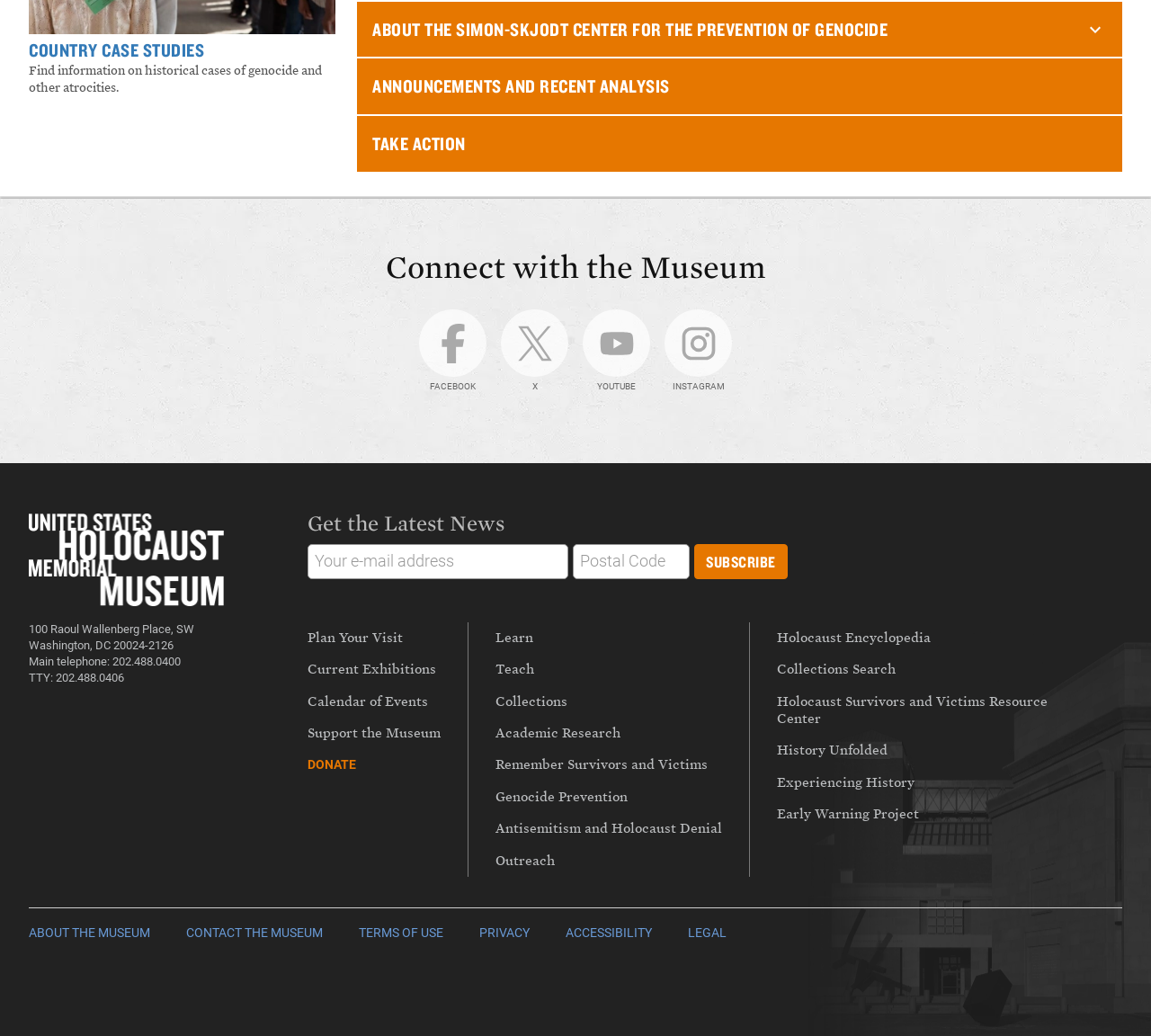Please identify the bounding box coordinates of where to click in order to follow the instruction: "Find information on historical cases of genocide and other atrocities".

[0.025, 0.062, 0.28, 0.091]